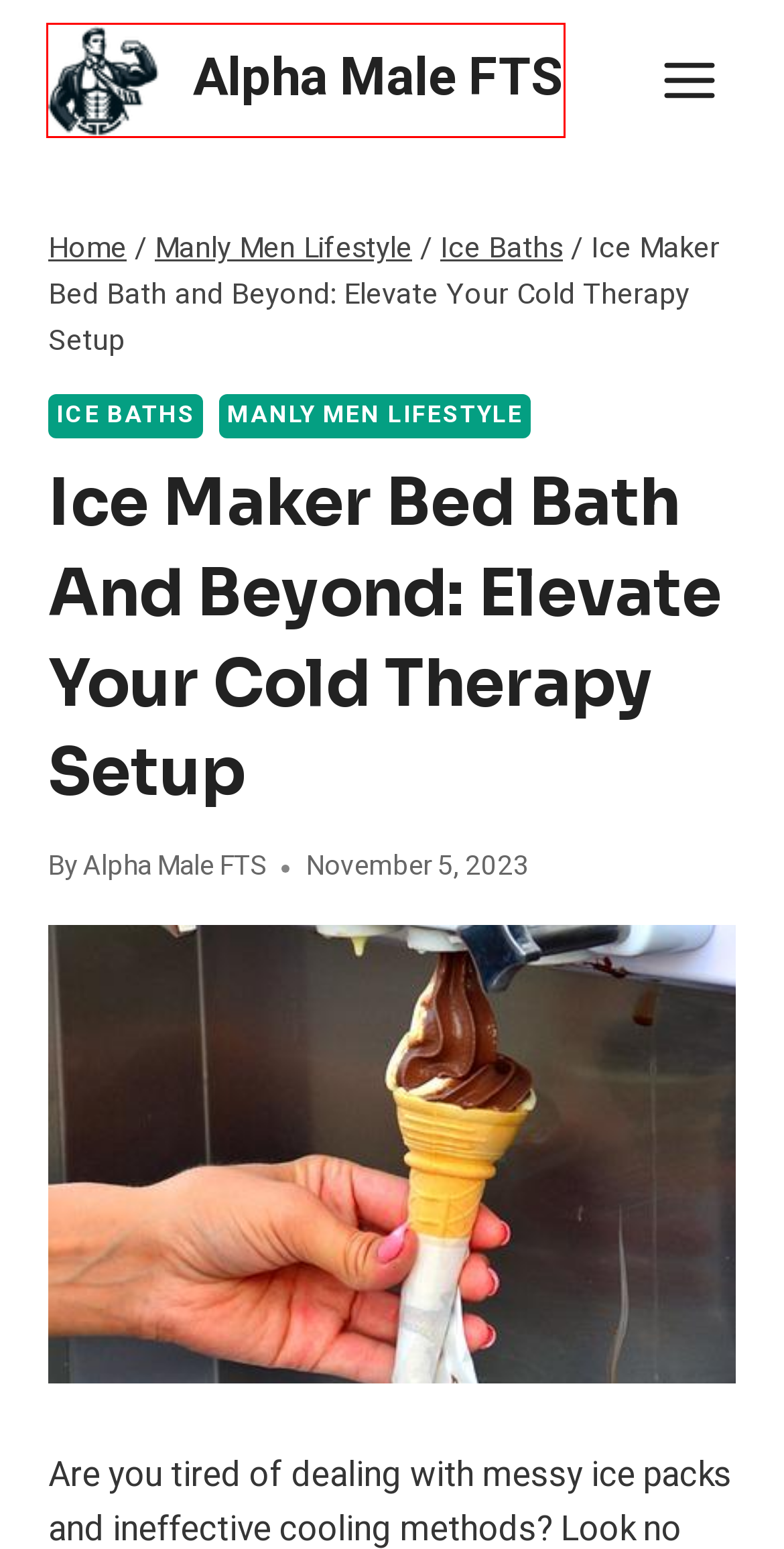Given a screenshot of a webpage with a red rectangle bounding box around a UI element, select the best matching webpage description for the new webpage that appears after clicking the highlighted element. The candidate descriptions are:
A. Ice Machine for Ice Bath: Automated Solutions for Cold Plunges - Alpha Male FTS
B. Privacy Policy - Alpha Male FTS
C. Ice Baths - Alpha Male FTS
D. Ice for Ice Baths: Choosing the Right Ice for Cold Therapy - Alpha Male FTS
E. Alpha Male FTS: Ultimate Resource For Hard Bodies & Sharp Minds
F. Manly Men Lifestyle - Alpha Male FTS
G. About - Alpha Male FTS
H. Blog - Alpha Male FTS

E